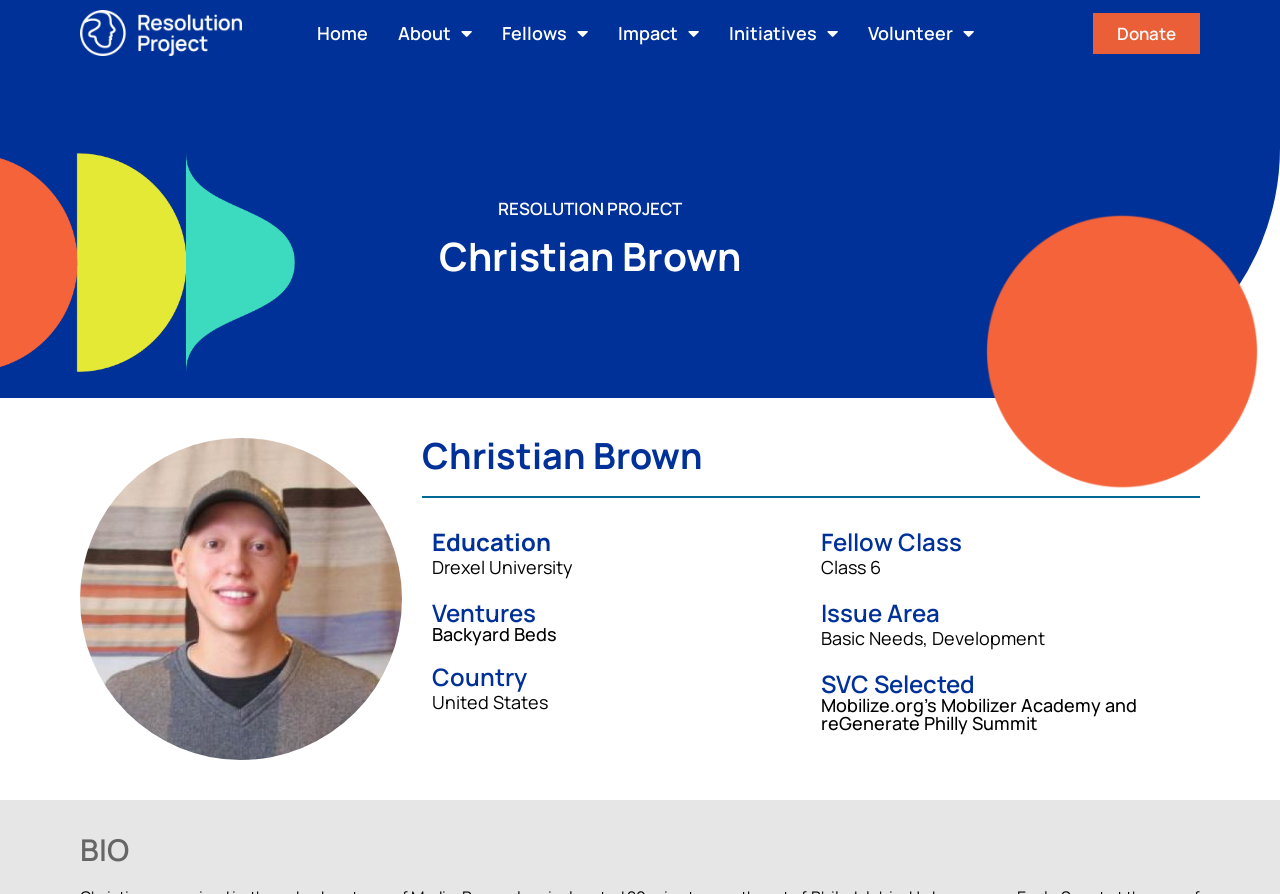What is the name of the university Christian Brown attended?
Based on the image, provide a one-word or brief-phrase response.

Drexel University